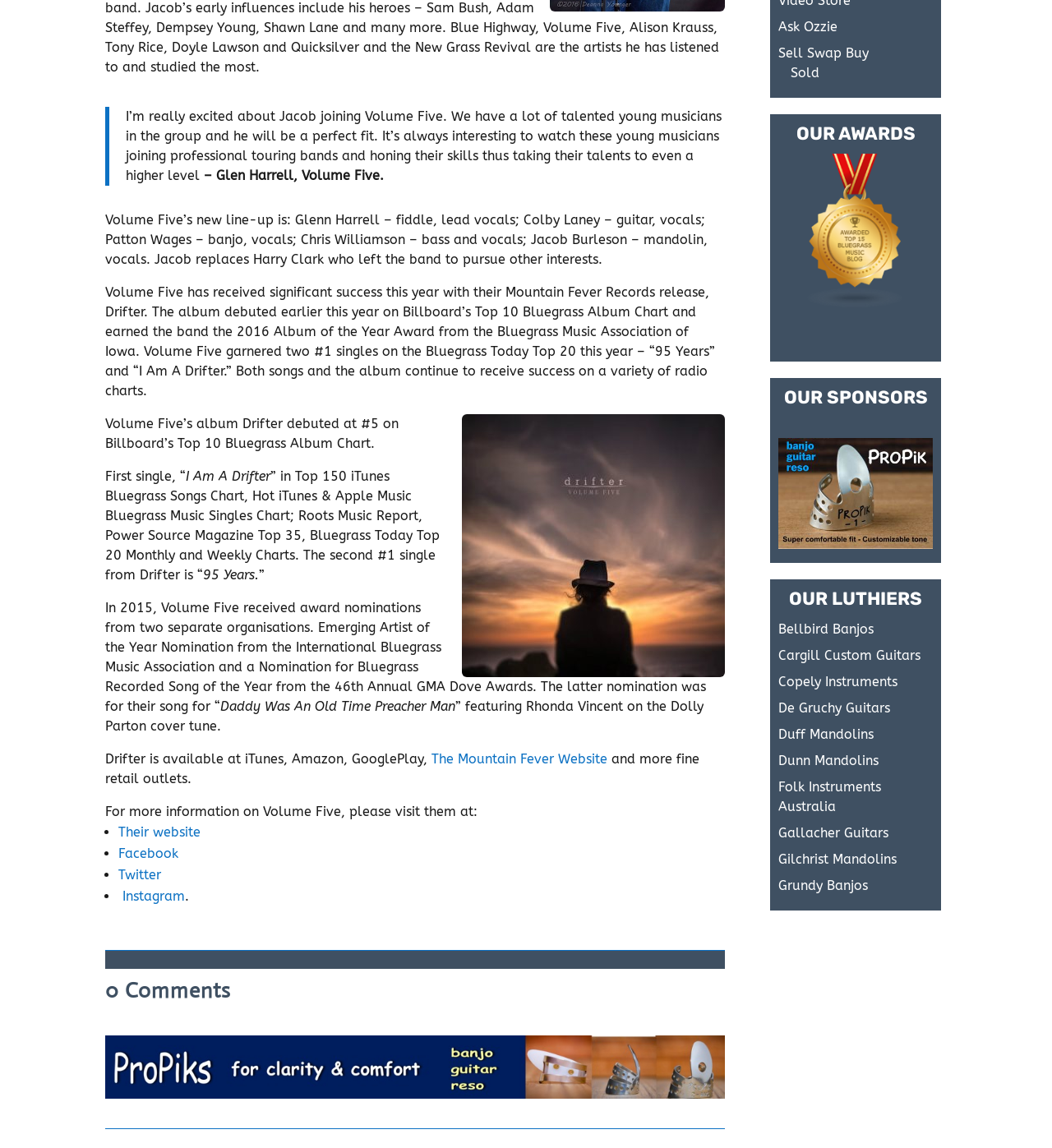What is the name of the song that was nominated for Bluegrass Recorded Song of the Year from the 46th Annual GMA Dove Awards?
Refer to the screenshot and respond with a concise word or phrase.

Daddy Was An Old Time Preacher Man